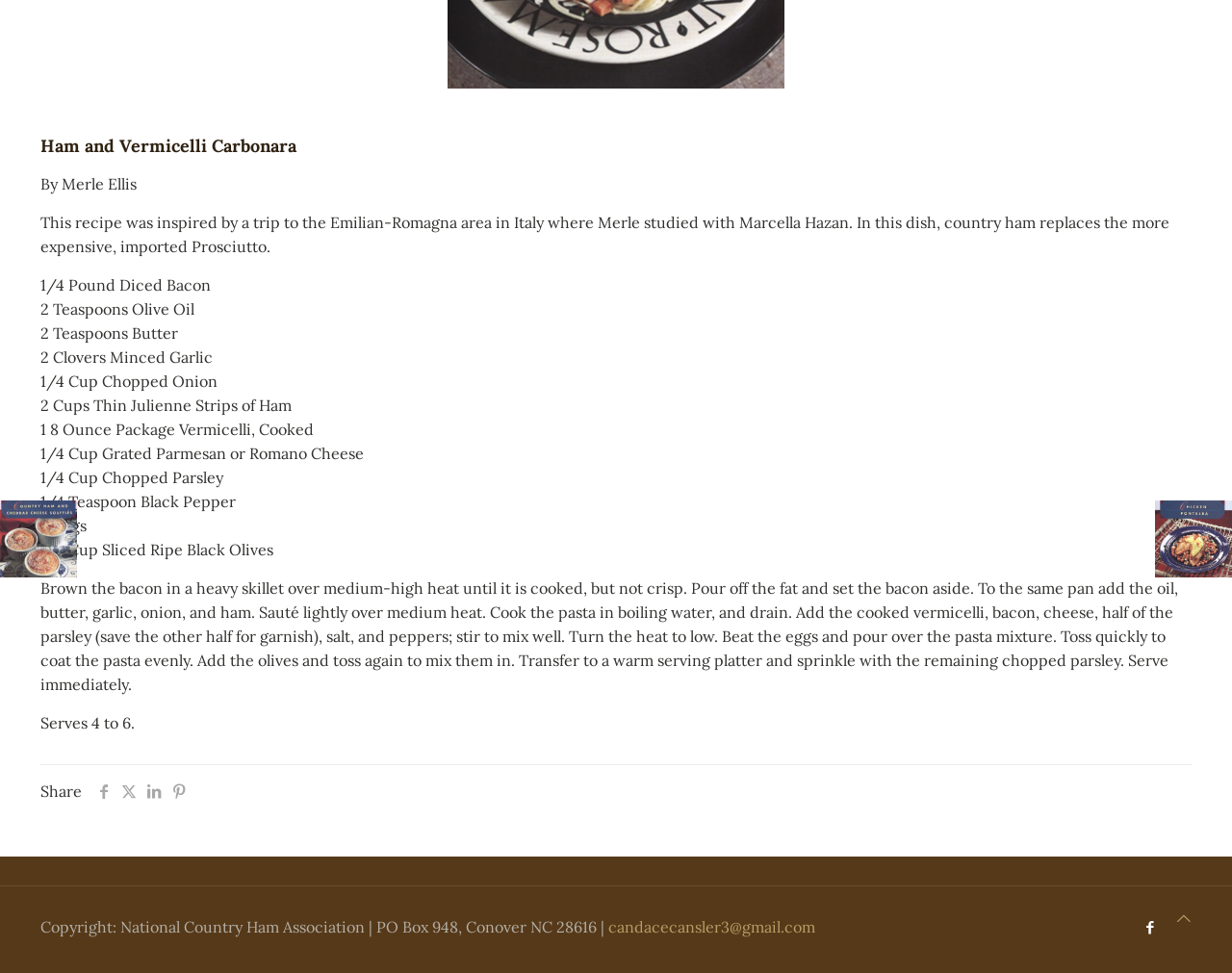Identify the bounding box coordinates for the UI element described as follows: "Key Takeaways". Ensure the coordinates are four float numbers between 0 and 1, formatted as [left, top, right, bottom].

None